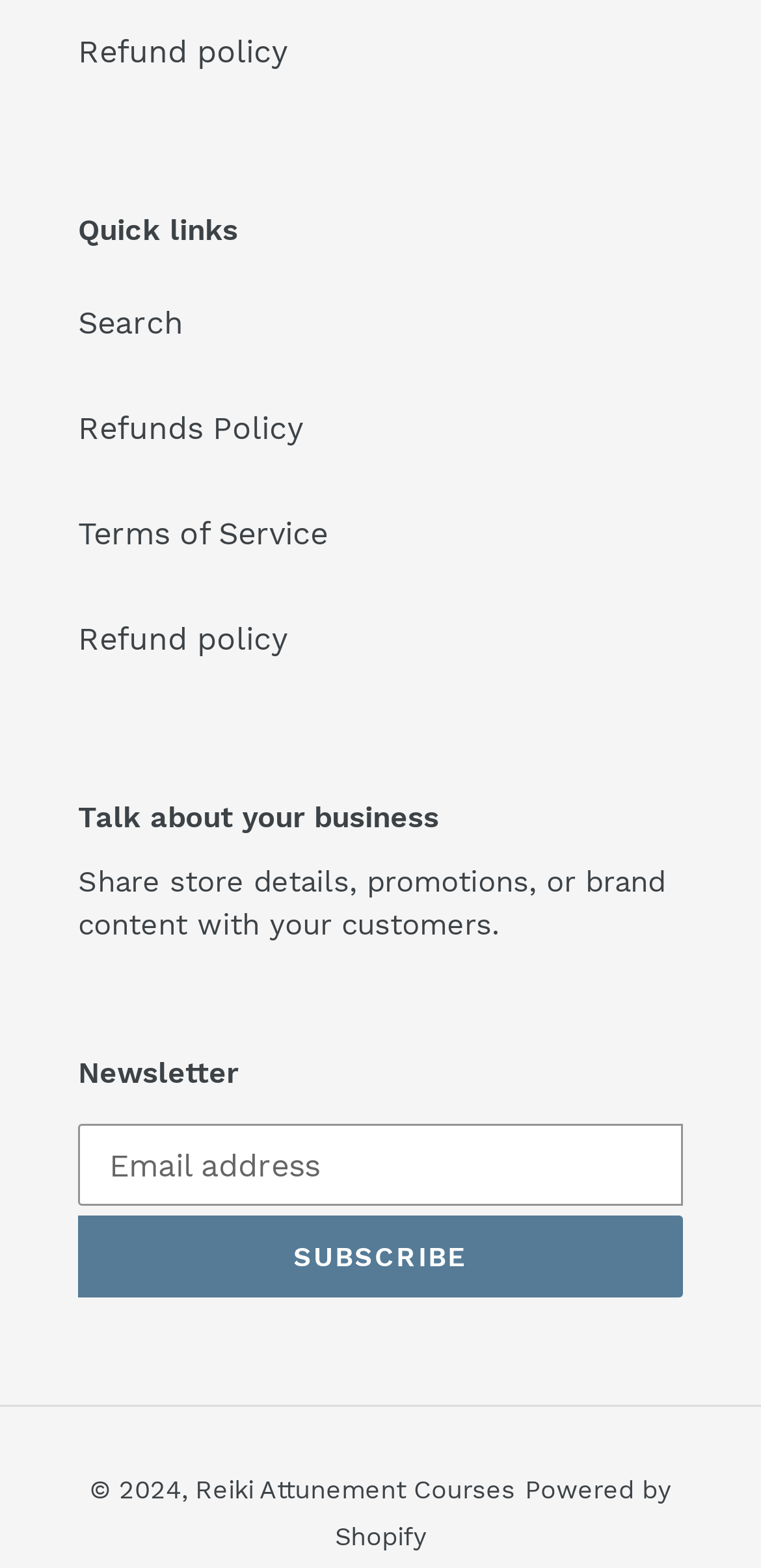What is required to subscribe to the newsletter?
Please use the image to provide an in-depth answer to the question.

The textbox with the label 'Email address' is marked as required, indicating that users must enter their email address to subscribe to the newsletter.